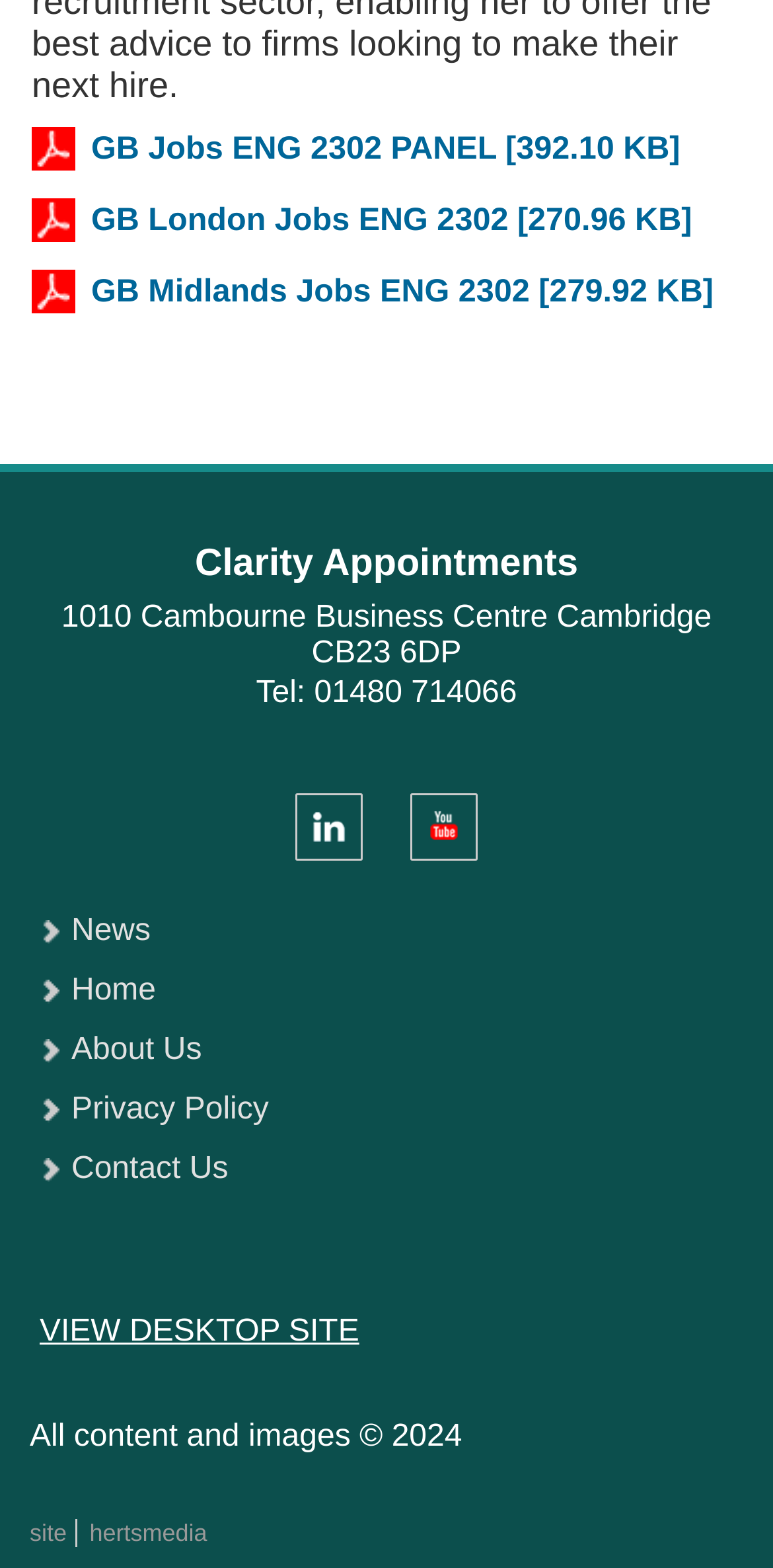Determine the bounding box coordinates of the region that needs to be clicked to achieve the task: "Visit News page".

[0.051, 0.575, 0.949, 0.613]